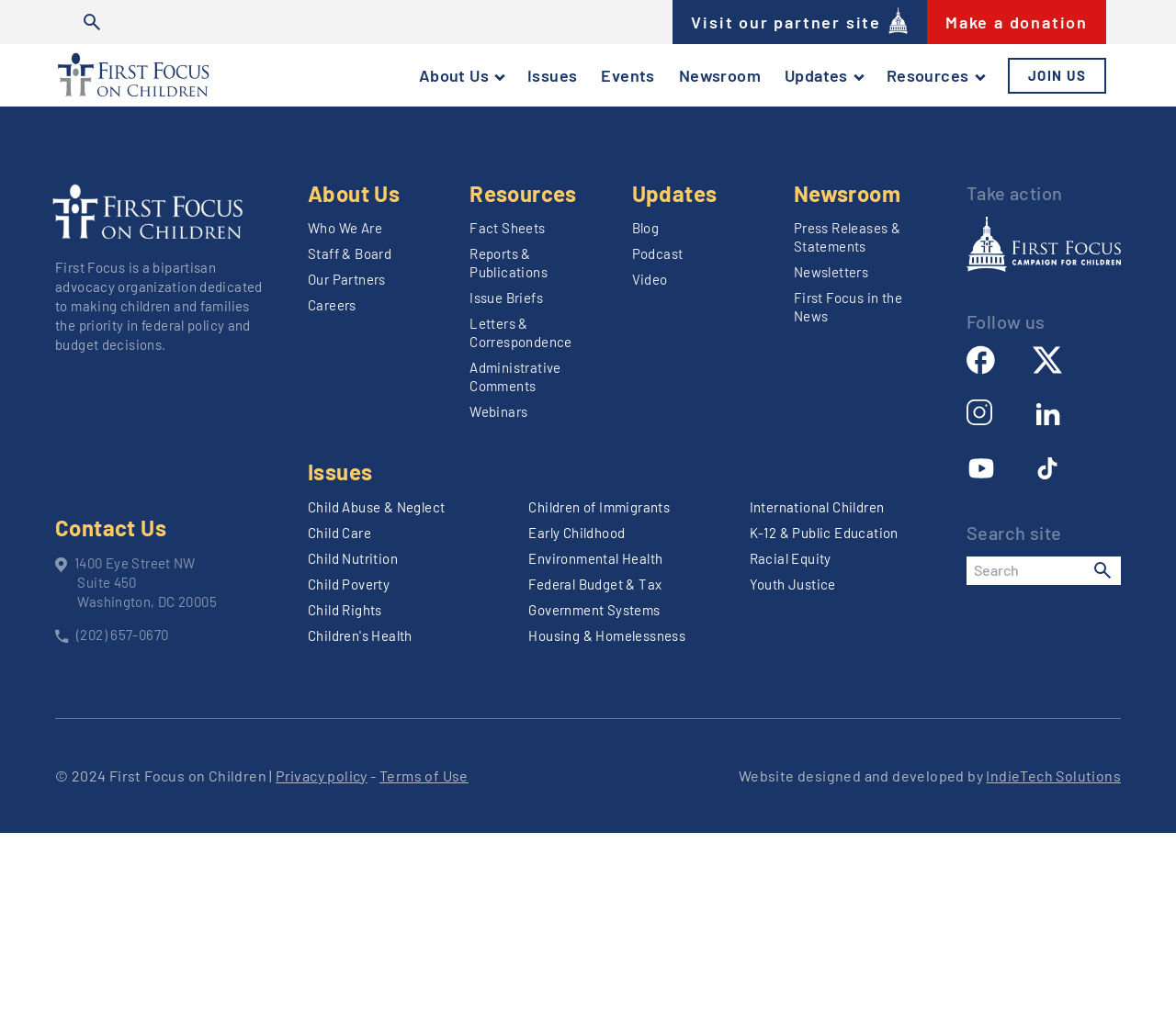How many links are there in the 'Footer' navigation?
Please answer using one word or phrase, based on the screenshot.

15